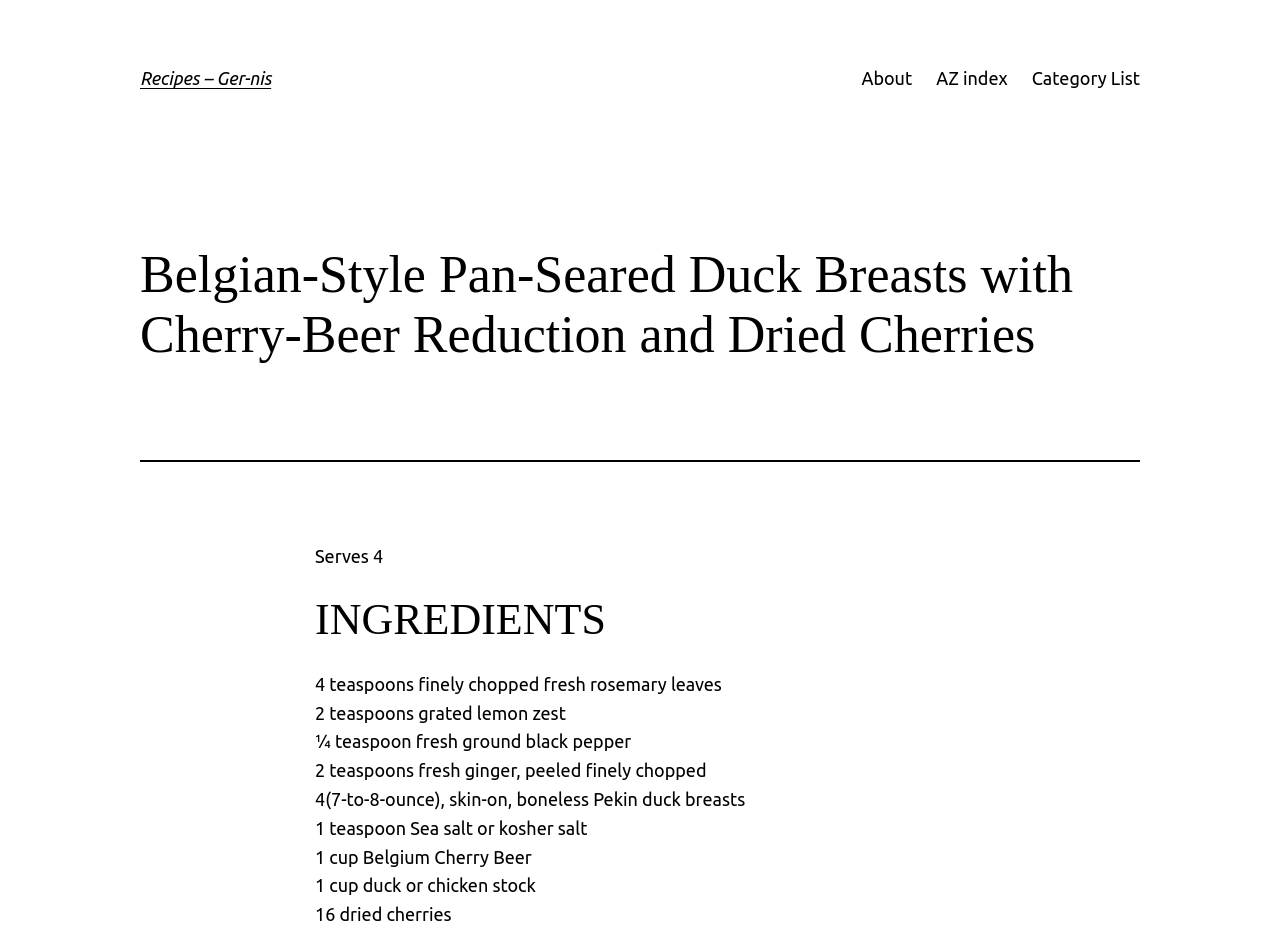Bounding box coordinates must be specified in the format (top-left x, top-left y, bottom-right x, bottom-right y). All values should be floating point numbers between 0 and 1. What are the bounding box coordinates of the UI element described as: Recipes – Ger-nis

[0.109, 0.073, 0.212, 0.095]